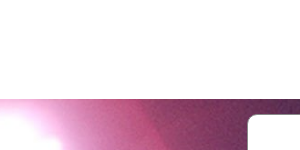Please use the details from the image to answer the following question comprehensively:
What is the purpose of the visual design?

The image is likely used to attract attention, as it is visually striking, and the associated content discusses solutions and services provided by CDW, which aligns with the innovative and dynamic nature suggested by the image.